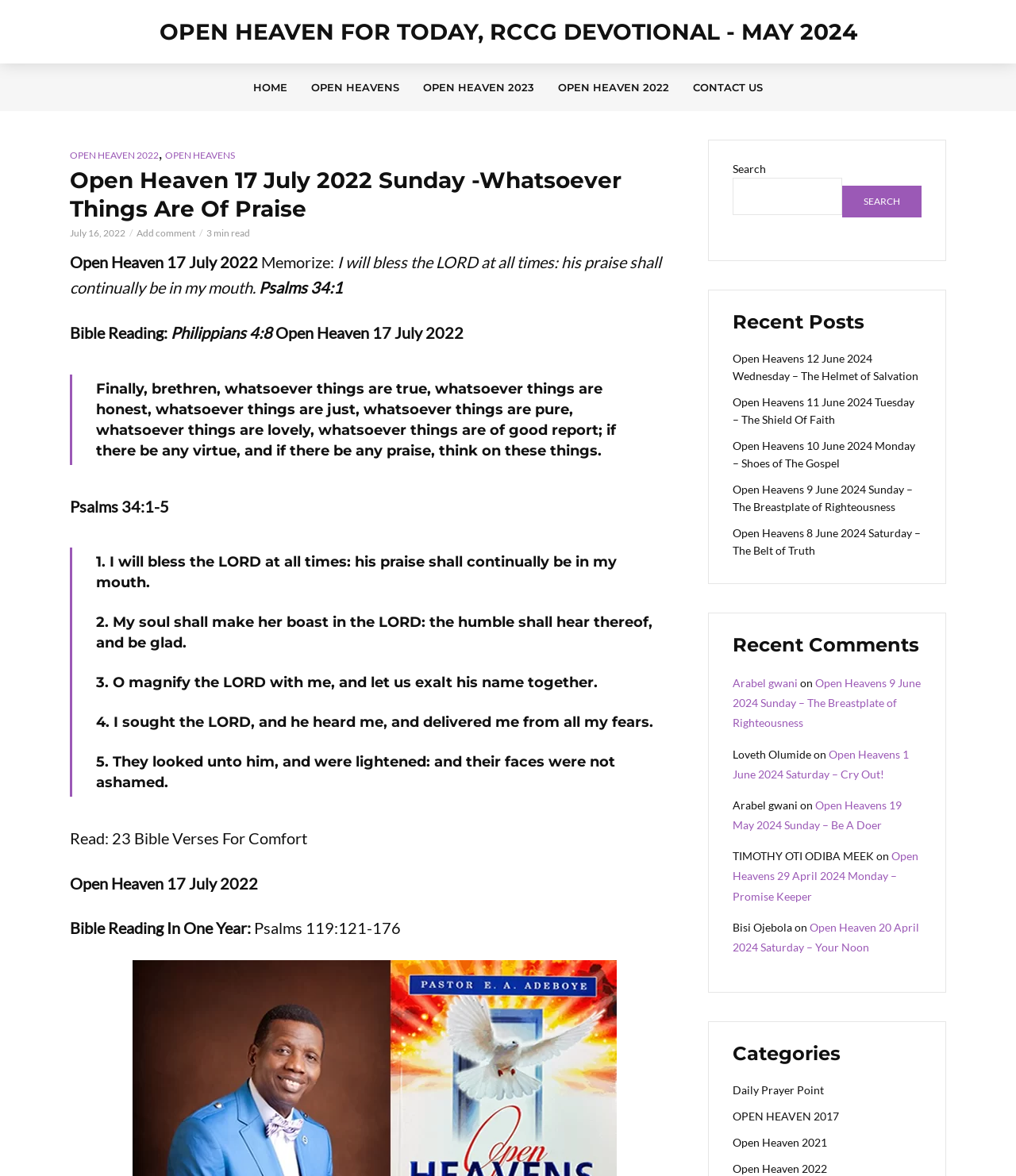Answer with a single word or phrase: 
What is the search button text?

SEARCH